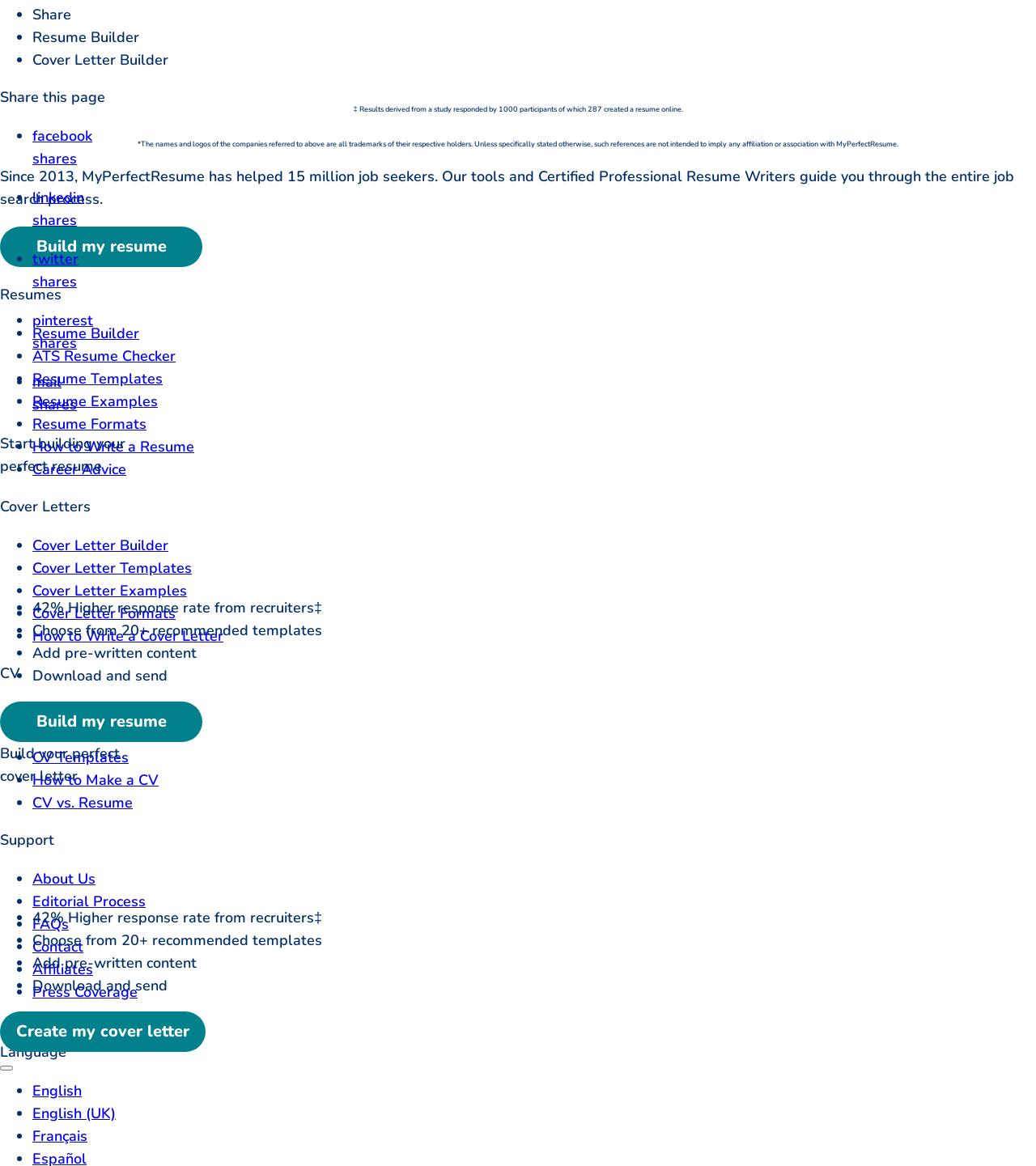Please specify the bounding box coordinates in the format (top-left x, top-left y, bottom-right x, bottom-right y), with values ranging from 0 to 1. Identify the bounding box for the UI component described as follows: CV Examples

[0.031, 0.622, 0.12, 0.639]